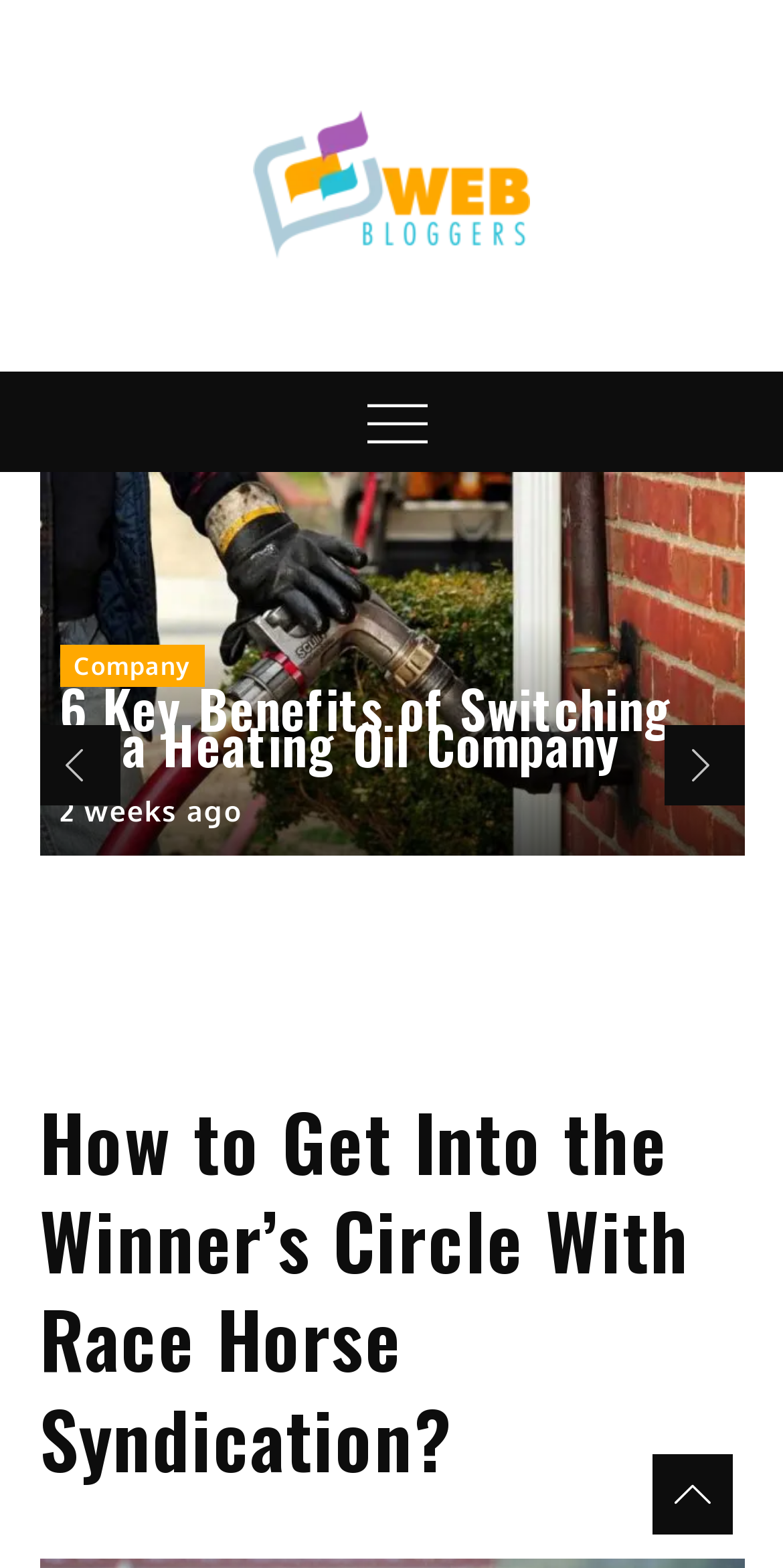Show the bounding box coordinates for the HTML element as described: "Business".

[0.076, 0.518, 0.254, 0.545]